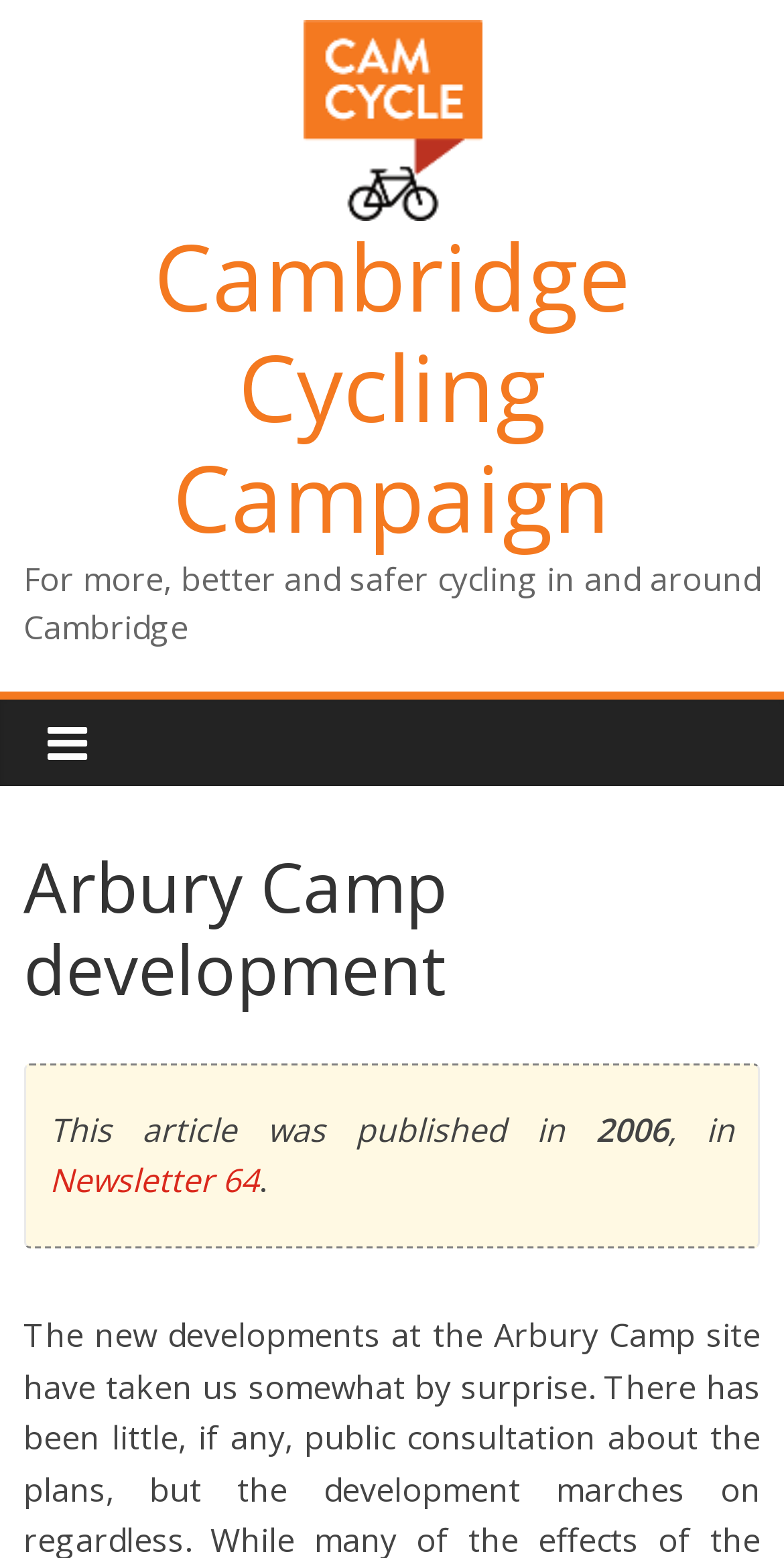How many links are there in the top section?
Answer the question based on the image using a single word or a brief phrase.

2